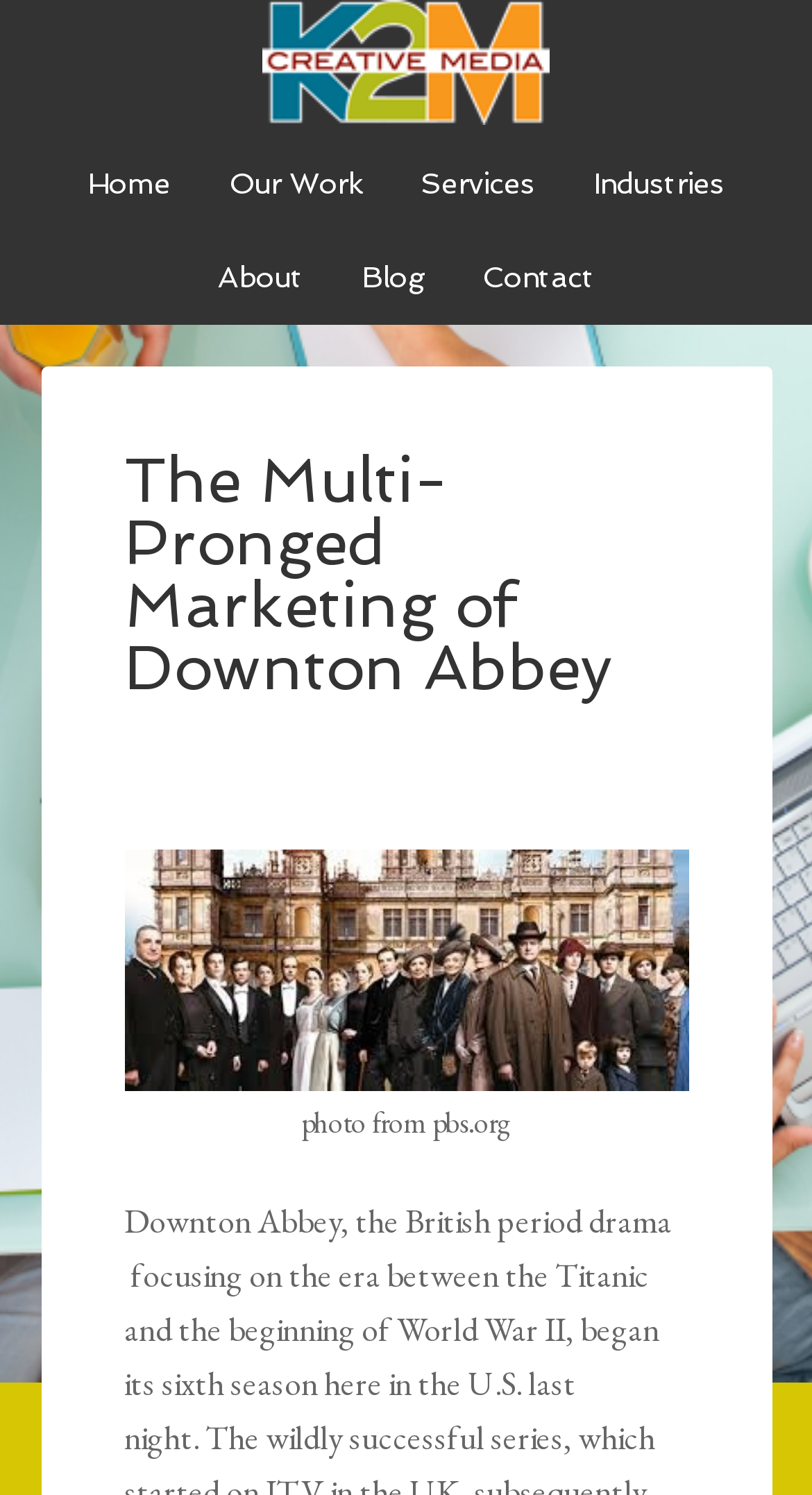How many main navigation links are there?
Refer to the screenshot and deliver a thorough answer to the question presented.

The webpage has a navigation menu with 6 main links: Home, Our Work, Services, Industries, About, and Contact. These links are prominently displayed at the top of the webpage.